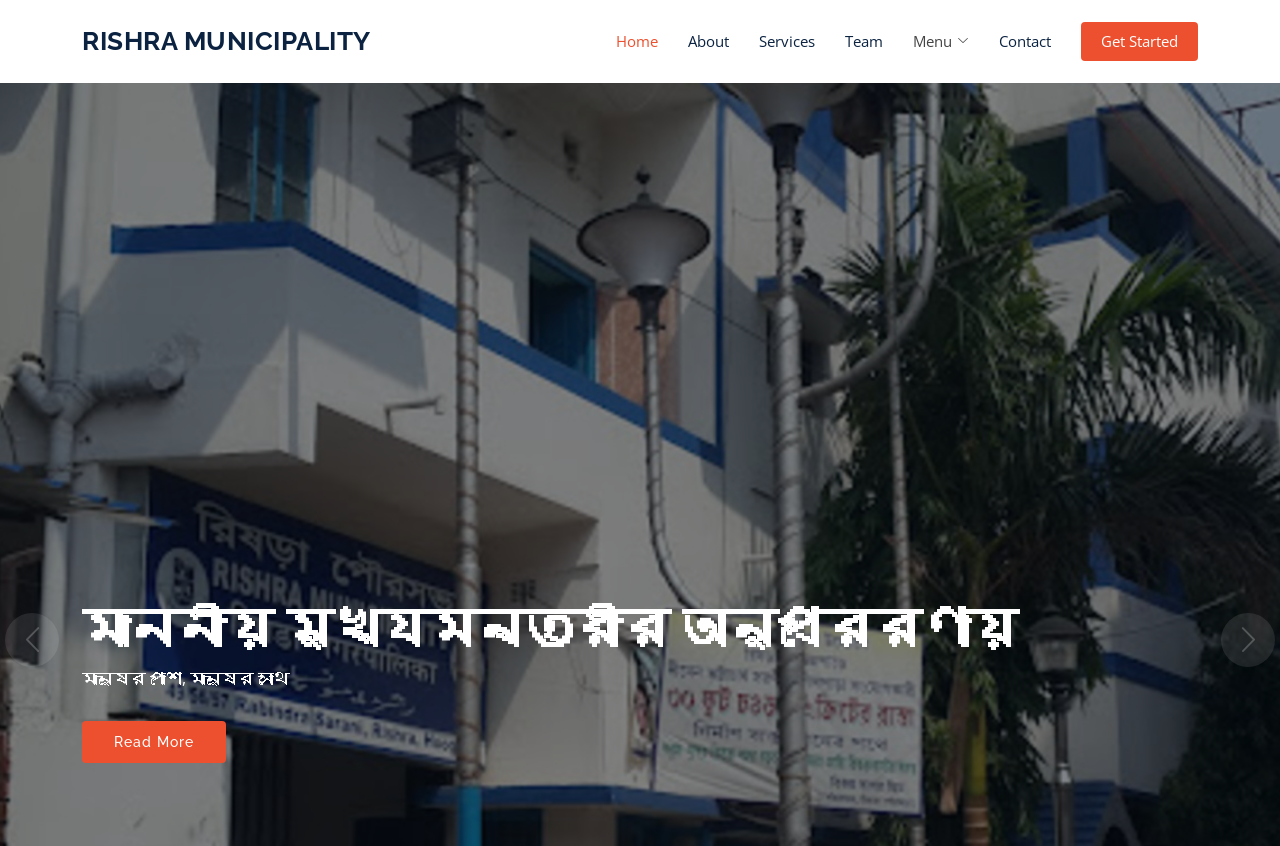Respond to the following query with just one word or a short phrase: 
What are the main sections of the website?

Home, About, Services, Team, Contact